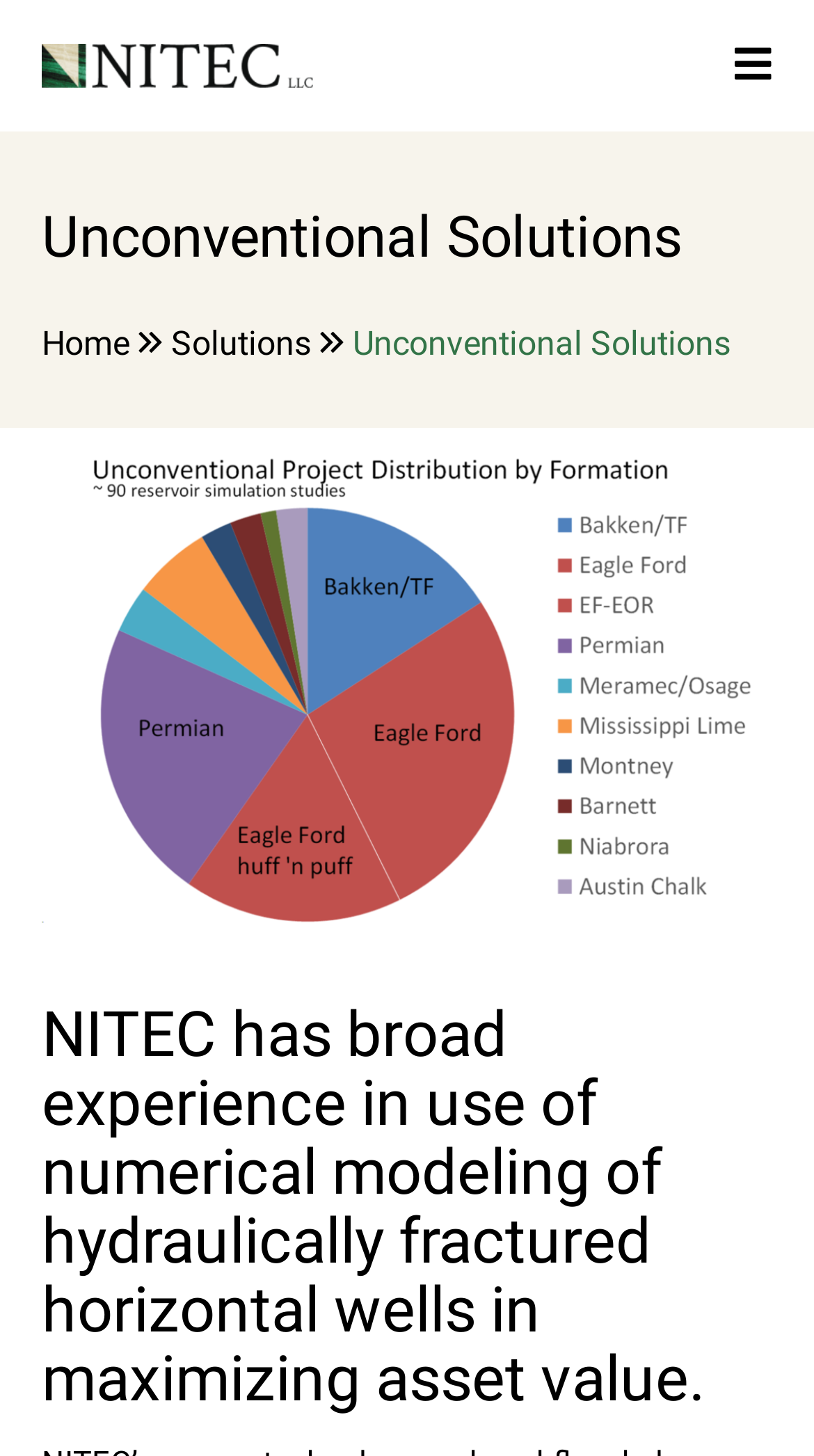Construct a comprehensive description capturing every detail on the webpage.

The webpage is titled "Unconventional Solutions | Nitec LLC" and features a prominent logo of Nitec LLC at the top left corner, which is also a clickable link. 

To the right of the logo, there is a heading that reads "Unconventional Solutions". Below this heading, there is a navigation menu with three links: "Home", "Solutions", and a third link represented by an icon. The text "Unconventional Solutions" is repeated below the navigation menu, but this time as a static text element.

The main content of the webpage is divided into two sections. The first section has a heading, but it is empty. The second section has a heading that describes Nitec LLC's experience in using numerical modeling to maximize asset value in hydraulically fractured horizontal wells. This section takes up most of the webpage's content area.